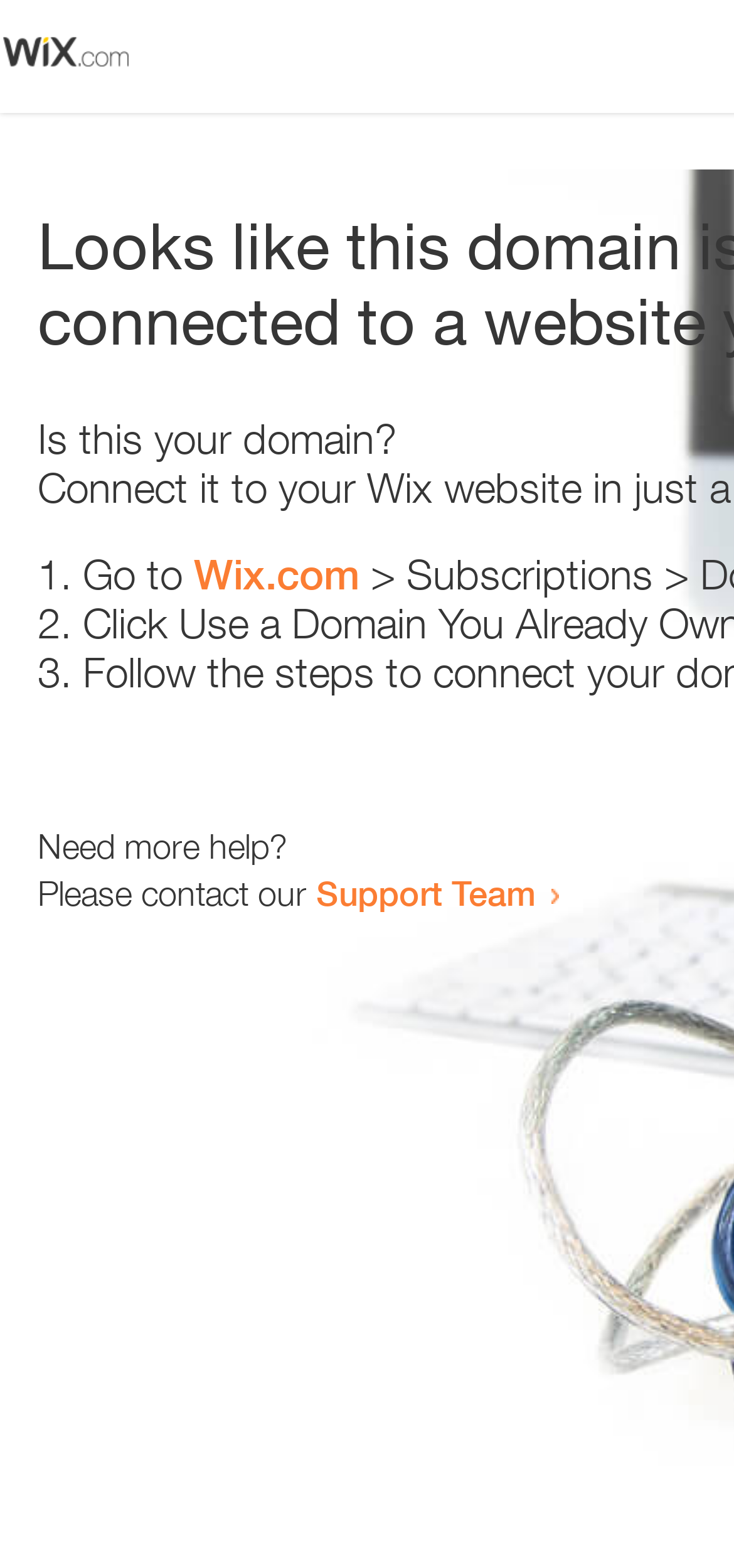Identify and provide the text of the main header on the webpage.

Looks like this domain isn't
connected to a website yet